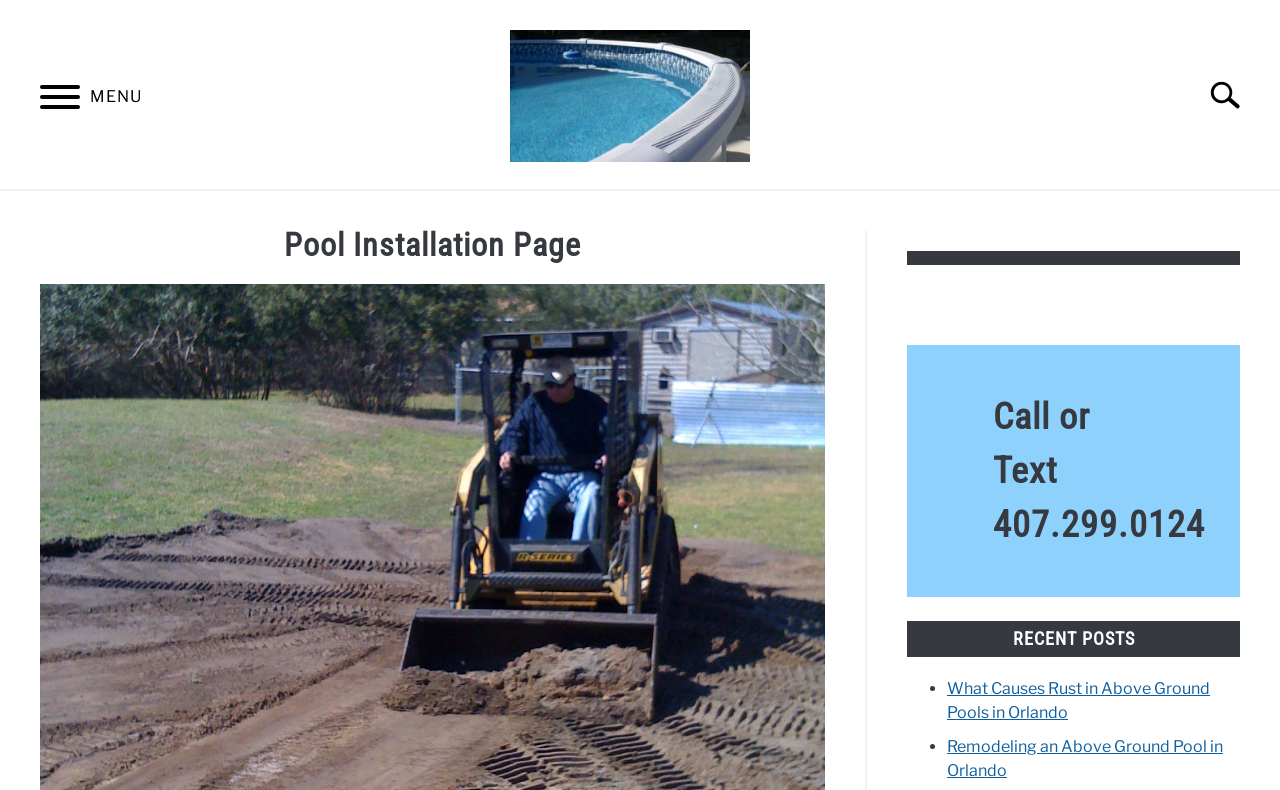Write an exhaustive caption that covers the webpage's main aspects.

This webpage is about pool installation services, specifically above ground pool installation in Central Florida. At the top left corner, there is a menu button labeled "MENU". Next to it, there is a link to "Above ground pool Orlando" accompanied by an image. On the top right corner, there is a search bar with a label "Search for:".

Below the top section, there is a navigation menu with links to various pages, including "HOME", "MAIN DRAINS FOR ABOVE GROUND POOLS", "LINER REPLACEMENT PRICE SHEET", "FAQ", "POOL INSTALLATION PAGE", "ABOUT", and more.

The main content of the page is divided into sections. The first section has a heading "Pool Installation Page" and appears to be an introduction to the pool installation process. The second section has a heading with a phone number and a call-to-action to contact the service provider. The third section is labeled "RECENT POSTS" and lists two recent articles, "What Causes Rust in Above Ground Pools in Orlando" and "Remodeling an Above Ground Pool in Orlando", each with a bullet point marker.

Throughout the page, there are multiple links to various articles, services, and pages related to above ground pool installation, repairs, and maintenance.